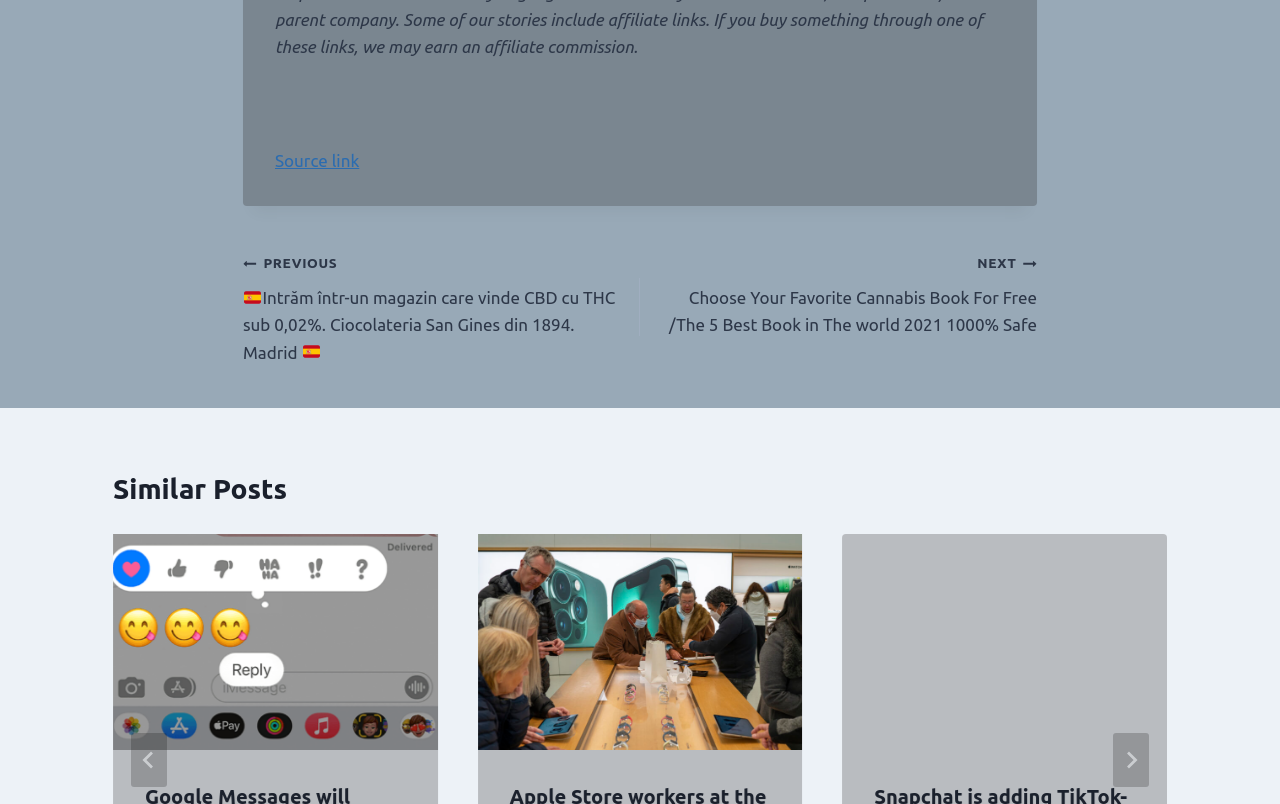Please pinpoint the bounding box coordinates for the region I should click to adhere to this instruction: "View similar posts".

[0.088, 0.582, 0.912, 0.634]